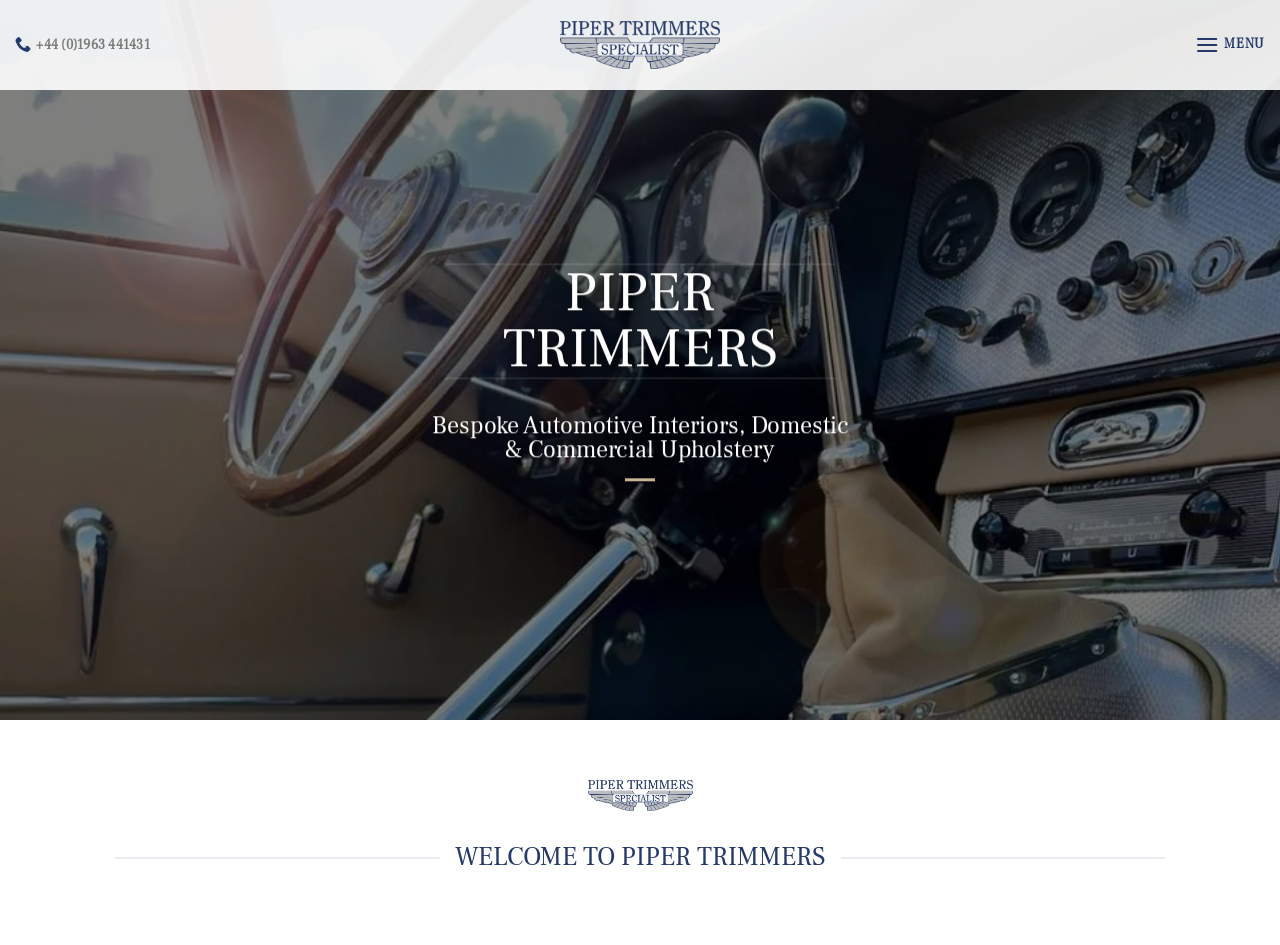Respond with a single word or phrase to the following question: What is the phone number of Piper Trimmers?

+44 (0)1963 441431